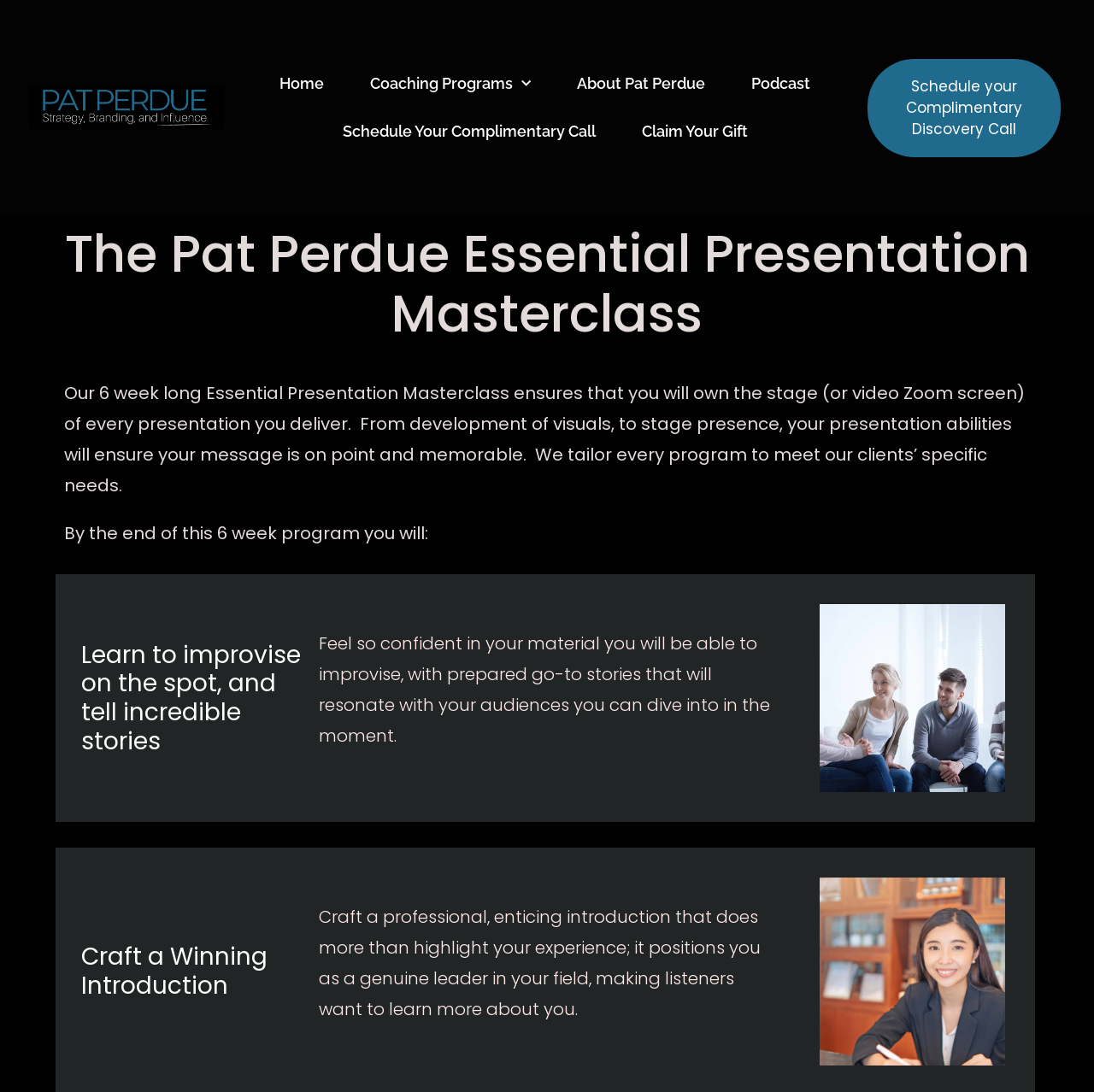Detail the features and information presented on the webpage.

The webpage is about the Pat Perdue Essential Presentation Masterclass, a 6-week program that helps individuals improve their presentation skills. At the top of the page, there is a header section with several links, including "Home", "Coaching Programs", "About Pat Perdue", "Podcast", "Schedule Your Complimentary Call", and "Claim Your Gift". 

Below the header section, there is a prominent heading that reads "The Pat Perdue Essential Presentation Masterclass". This is followed by a paragraph of text that describes the program, explaining that it helps individuals develop their presentation skills, including visuals and stage presence, and is tailored to meet the specific needs of clients.

Further down the page, there are two more headings, "Learn to improvise on the spot, and tell incredible stories" and "Craft a Winning Introduction". These headings are accompanied by paragraphs of text that provide more details about what participants can expect to learn from the program, including how to improvise with confidence and craft a professional introduction that positions them as a leader in their field.